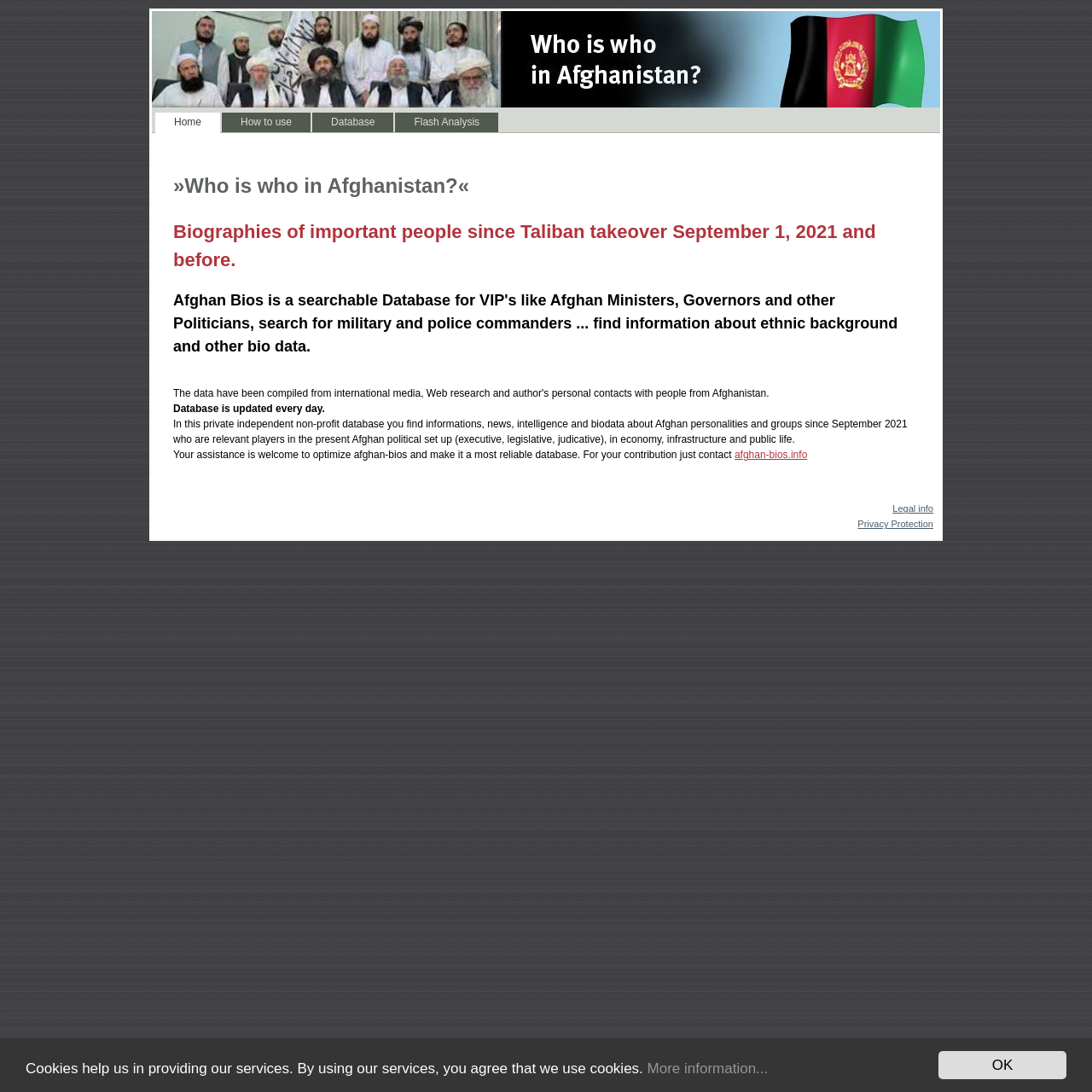Provide a one-word or brief phrase answer to the question:
How often is the database updated?

Every day